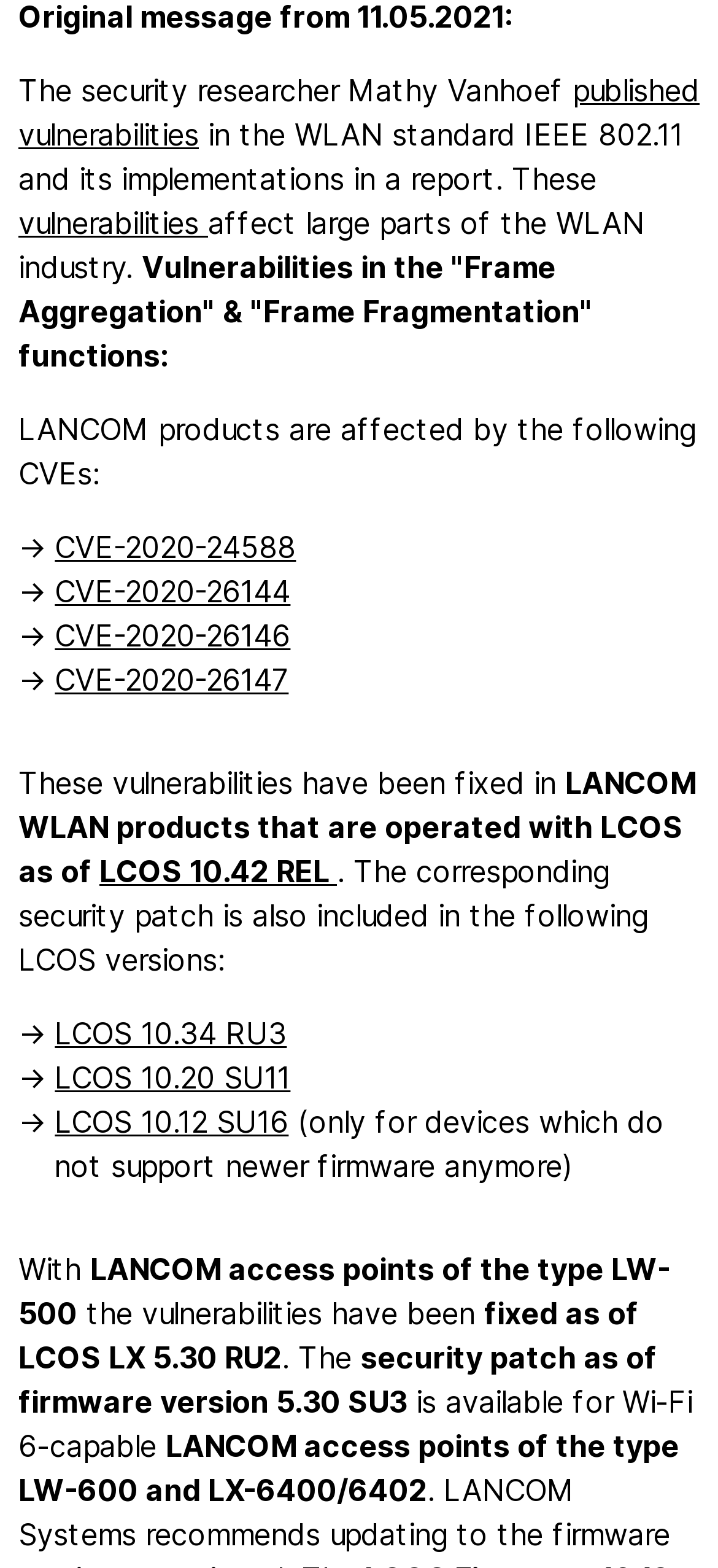What is affected by the CVEs?
Using the image as a reference, answer with just one word or a short phrase.

LANCOM products